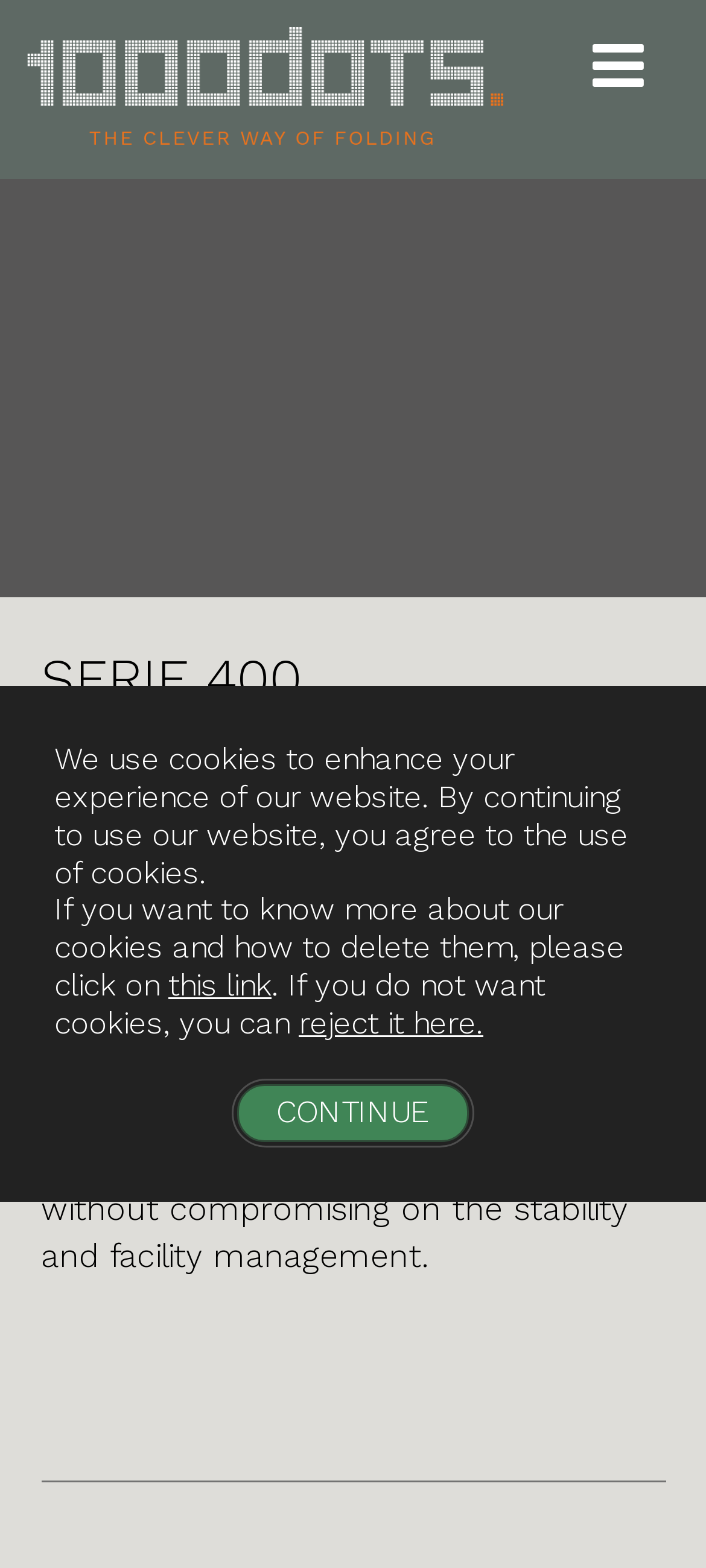How many standard lengths are available for the folding table?
Please give a detailed answer to the question using the information shown in the image.

According to the StaticText element, the folding table is available in 10 standard lengths without compromising on stability and facility management.